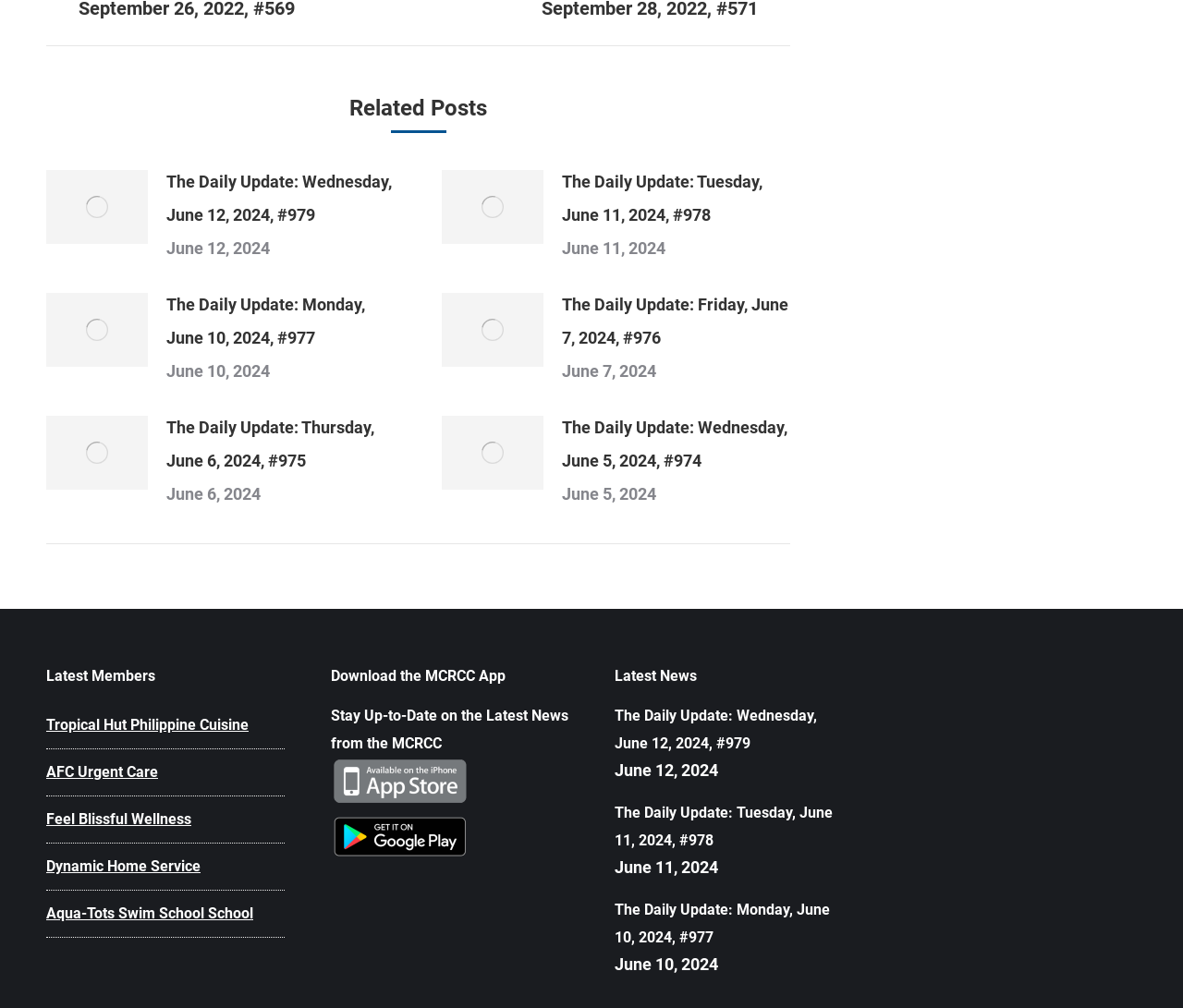What is the date of the second article under 'Related Posts'?
Based on the visual, give a brief answer using one word or a short phrase.

Tuesday, June 11, 2024